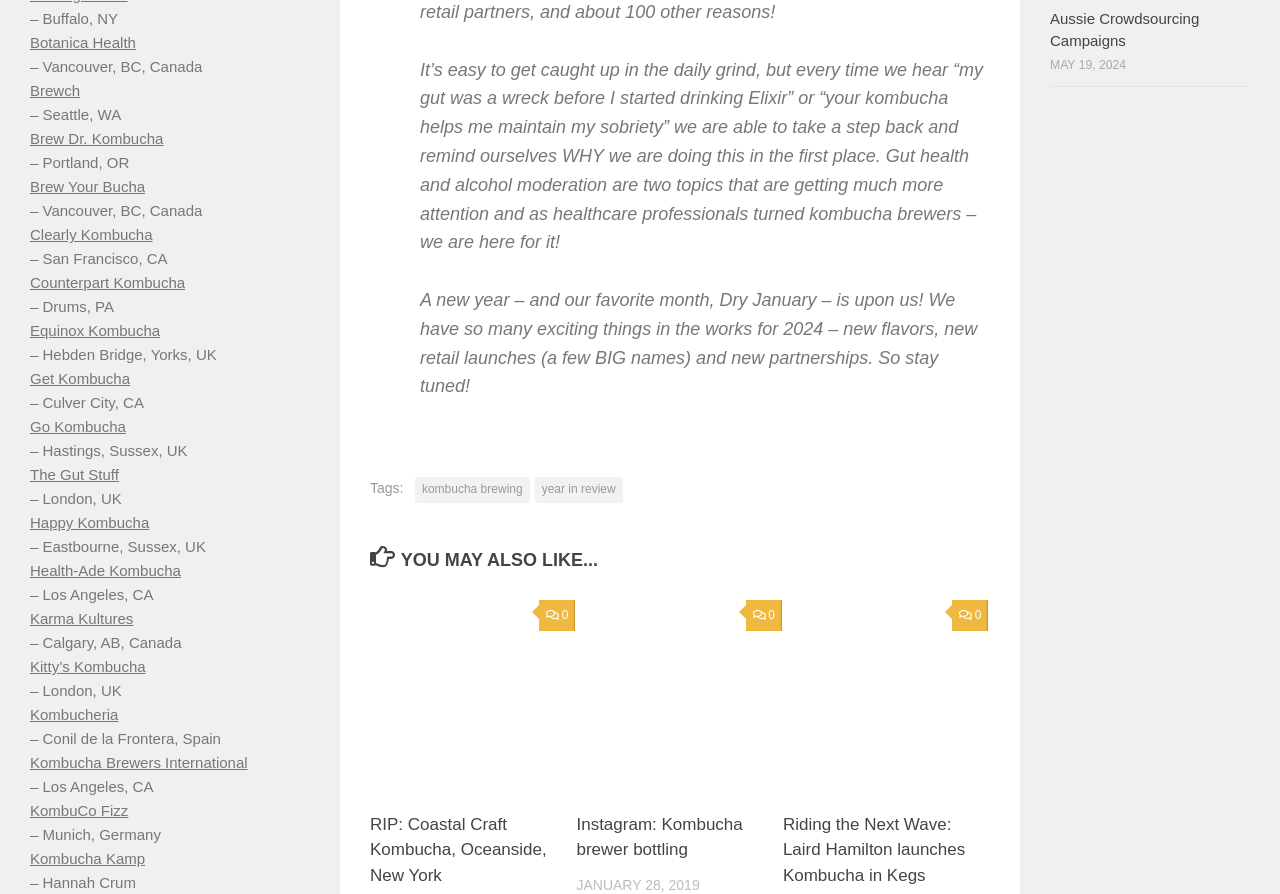Please identify the bounding box coordinates of the region to click in order to complete the given instruction: "Explore the link 'Riding the Next Wave: Laird Hamilton launches Kombucha in Kegs'". The coordinates should be four float numbers between 0 and 1, i.e., [left, top, right, bottom].

[0.612, 0.908, 0.757, 0.993]